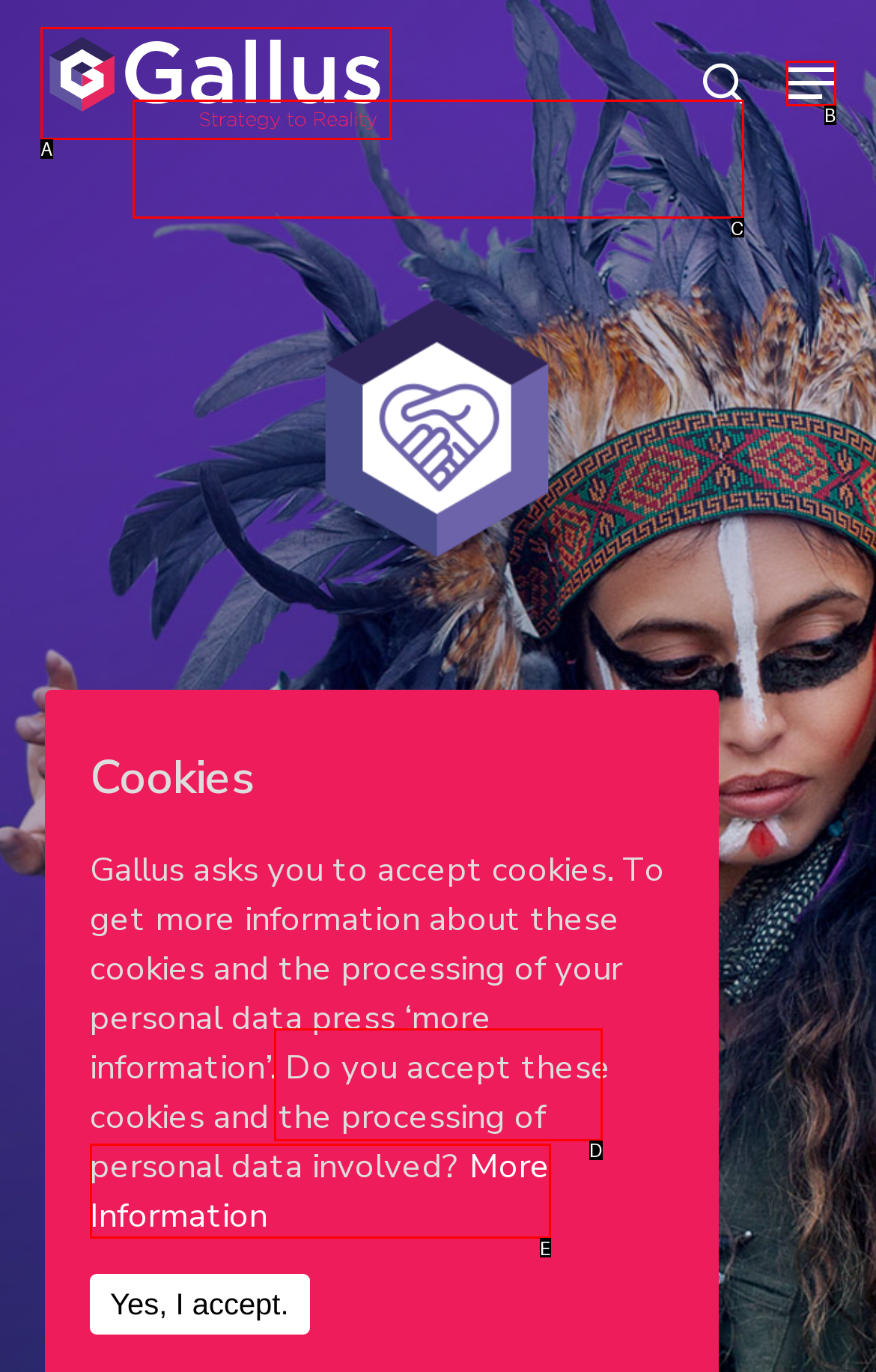From the given options, find the HTML element that fits the description: aria-label="Navigation Menu". Reply with the letter of the chosen element.

B